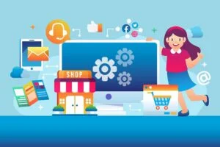What is hinted at by the storefront and promotional materials?
Refer to the image and provide a concise answer in one word or phrase.

connection between traditional retail and online marketplace